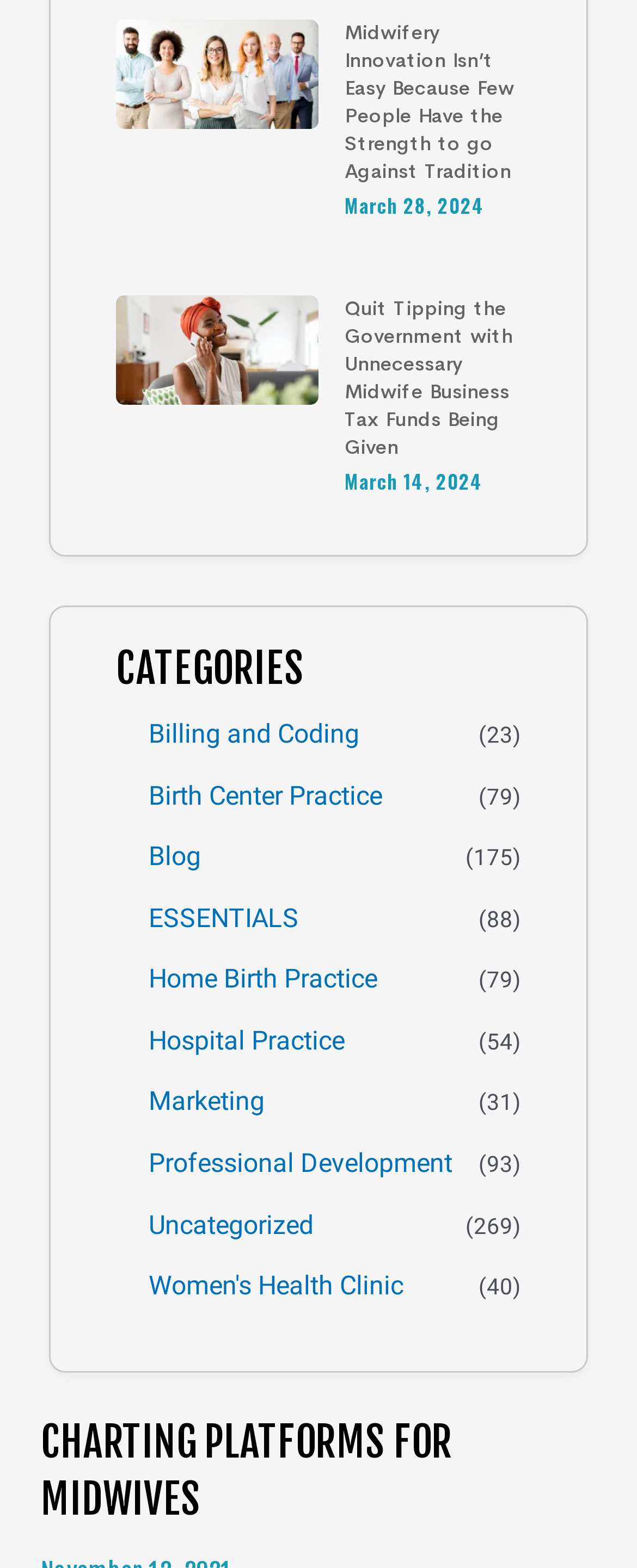Determine the bounding box coordinates of the area to click in order to meet this instruction: "Browse the 'Billing and Coding' category".

[0.182, 0.457, 0.564, 0.48]